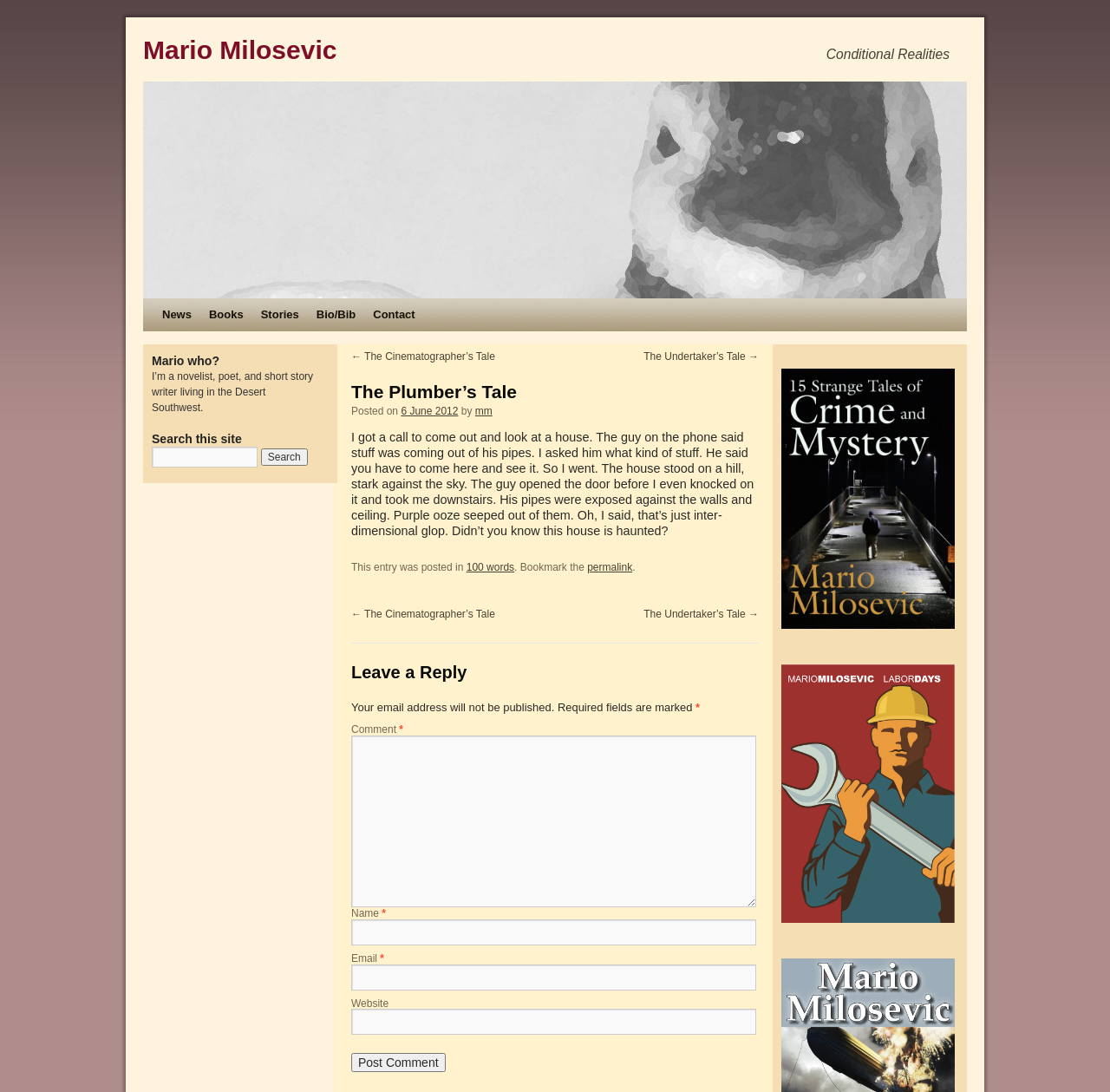Find the bounding box coordinates of the area that needs to be clicked in order to achieve the following instruction: "Click on the 'Bio/Bib' link". The coordinates should be specified as four float numbers between 0 and 1, i.e., [left, top, right, bottom].

[0.277, 0.273, 0.328, 0.303]